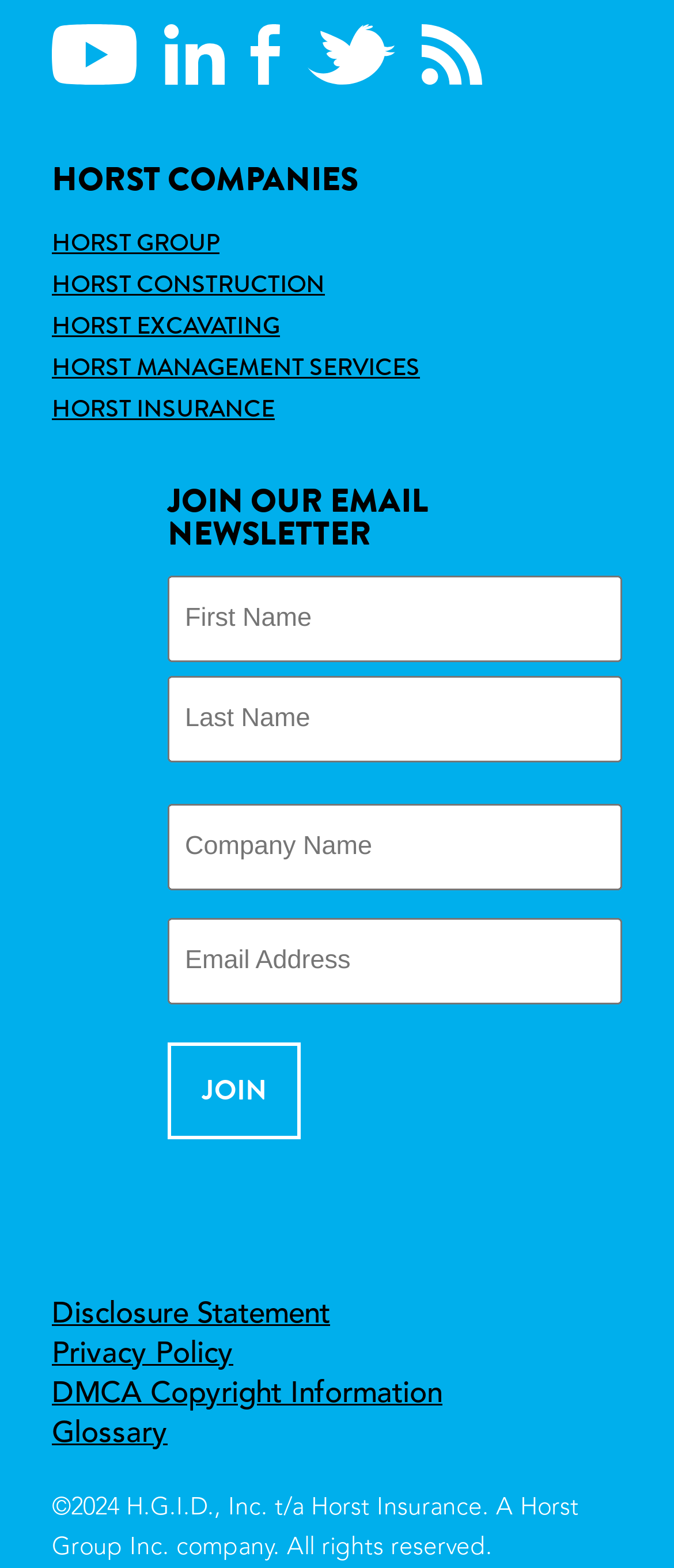Determine the bounding box coordinates of the element's region needed to click to follow the instruction: "Enter First name". Provide these coordinates as four float numbers between 0 and 1, formatted as [left, top, right, bottom].

[0.249, 0.367, 0.923, 0.422]